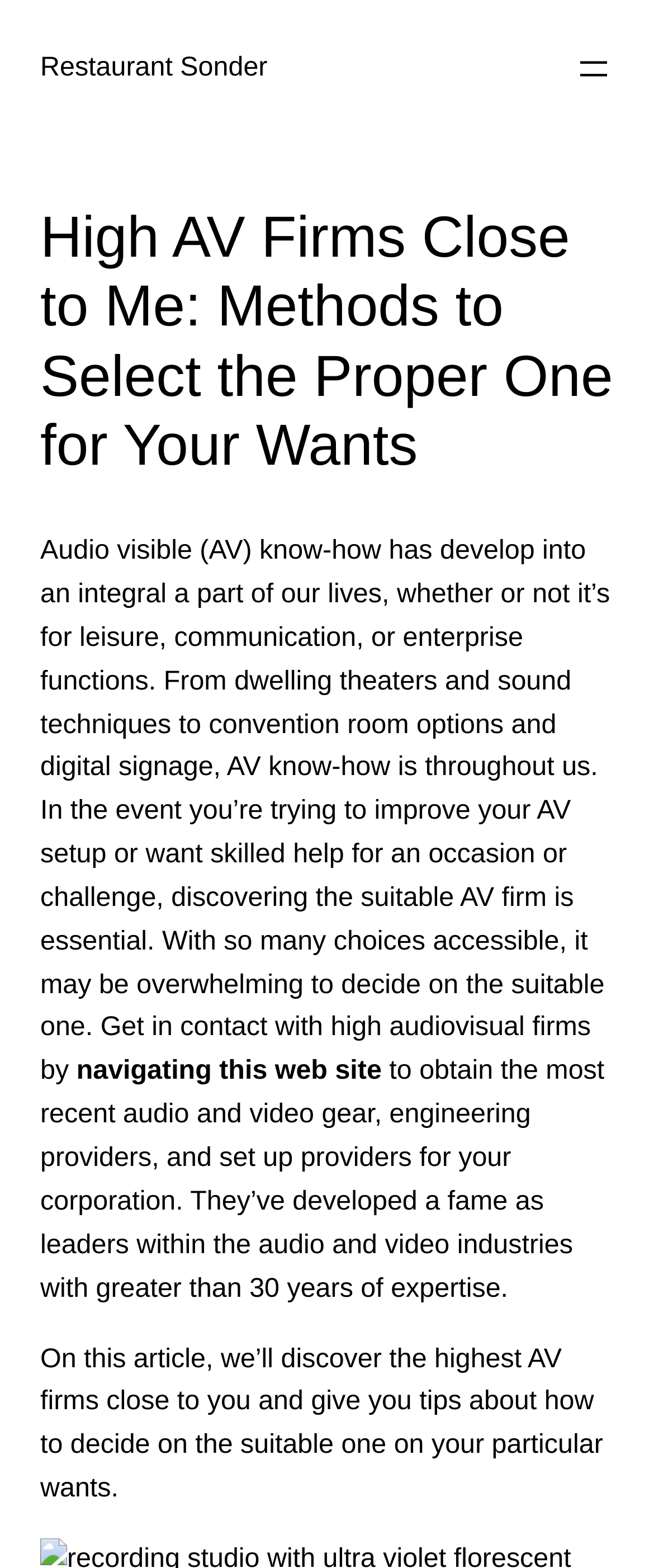Observe the image and answer the following question in detail: What is the focus of this article?

The article appears to focus on providing tips and guidance on how to select the suitable AV firm for your particular needs, as stated in the webpage content.